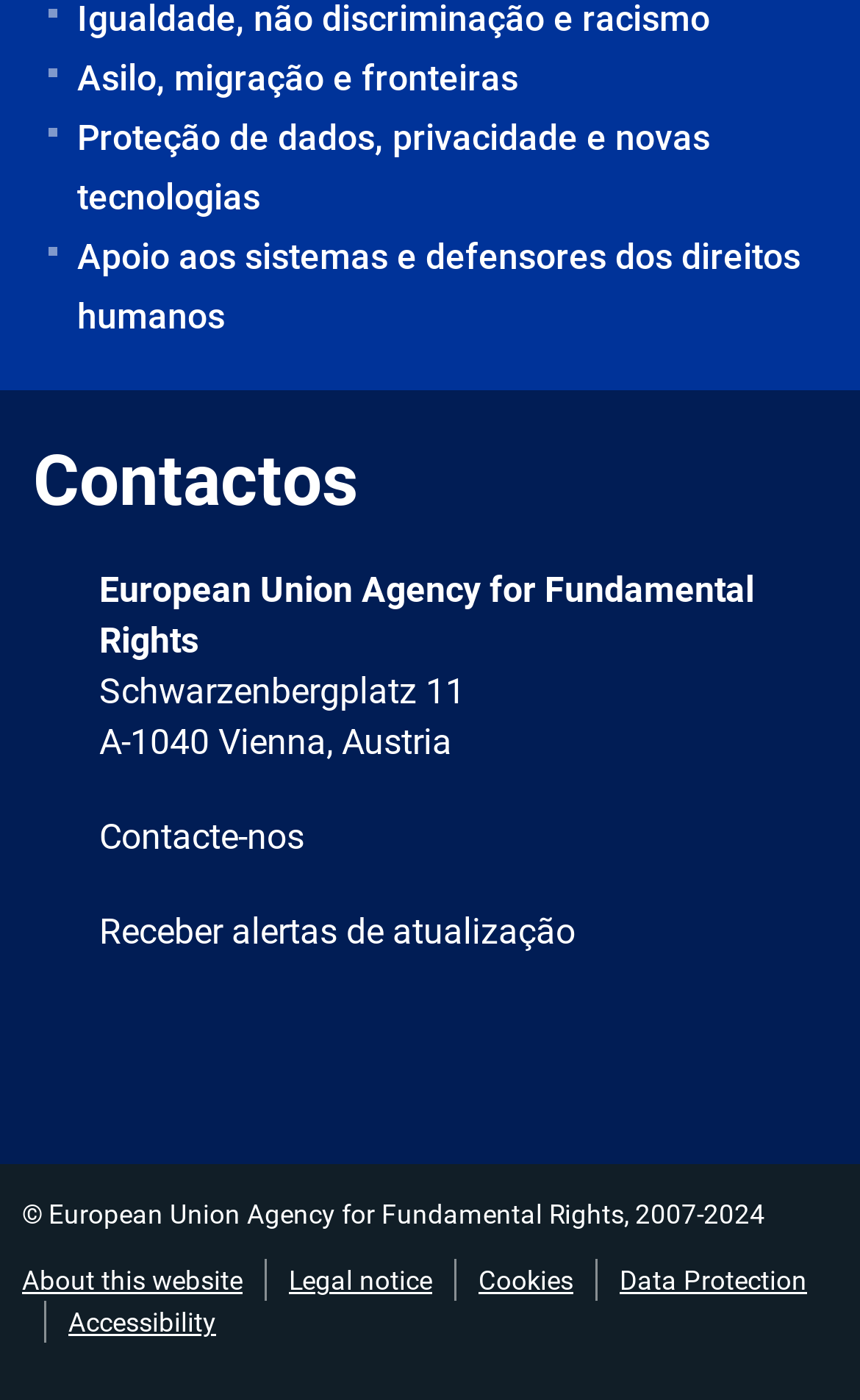Determine the bounding box coordinates for the HTML element described here: "Contacte-nos".

[0.115, 0.582, 0.354, 0.612]